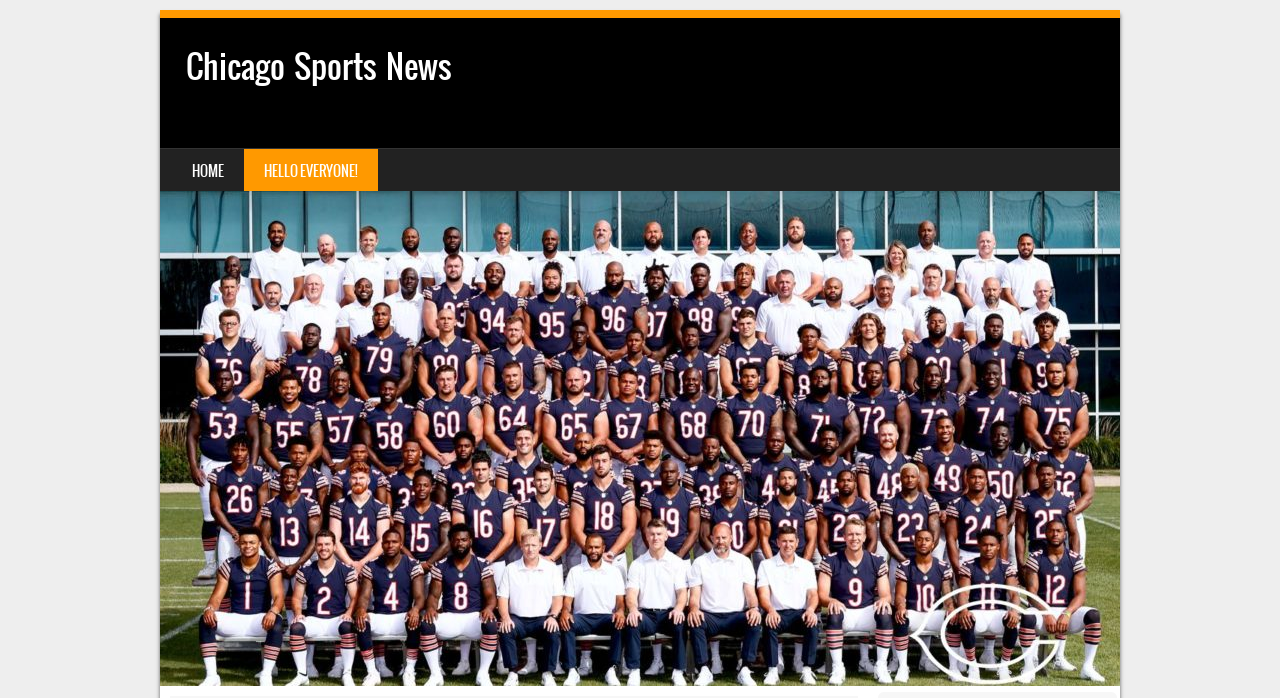Offer a meticulous caption that includes all visible features of the webpage.

The webpage is titled "Hello Everyone! – Chicago Sports News" and appears to be a sports news website. At the top, there is a large heading that reads "Chicago Sports News" with a link to the same title. Below this heading, there is a smaller heading that says "MENU". 

To the right of the "MENU" heading, there are two links: "SKIP TO CONTENT" and "HOME". Next to the "HOME" link, there is another link titled "HELLO EVERYONE!". 

At the very top of the page, there is a large link that spans almost the entire width of the page, again titled "Chicago Sports News". This link contains an image that takes up most of the page's width and height, suggesting it may be a banner or logo.